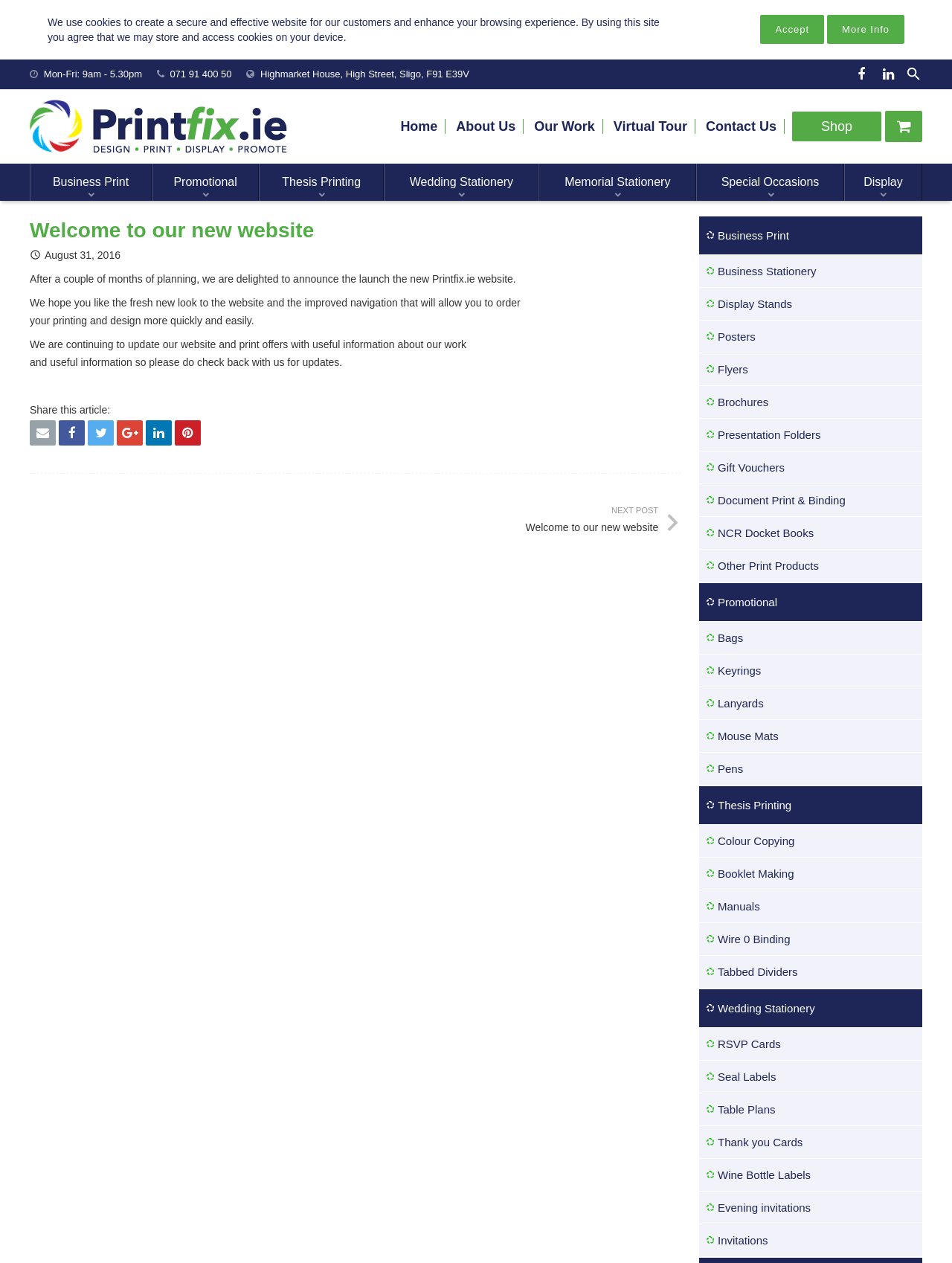Using the details from the image, please elaborate on the following question: What social media platforms does the company have?

I found the social media links by looking at the top right side of the webpage, where there are icons for Facebook and LinkedIn.